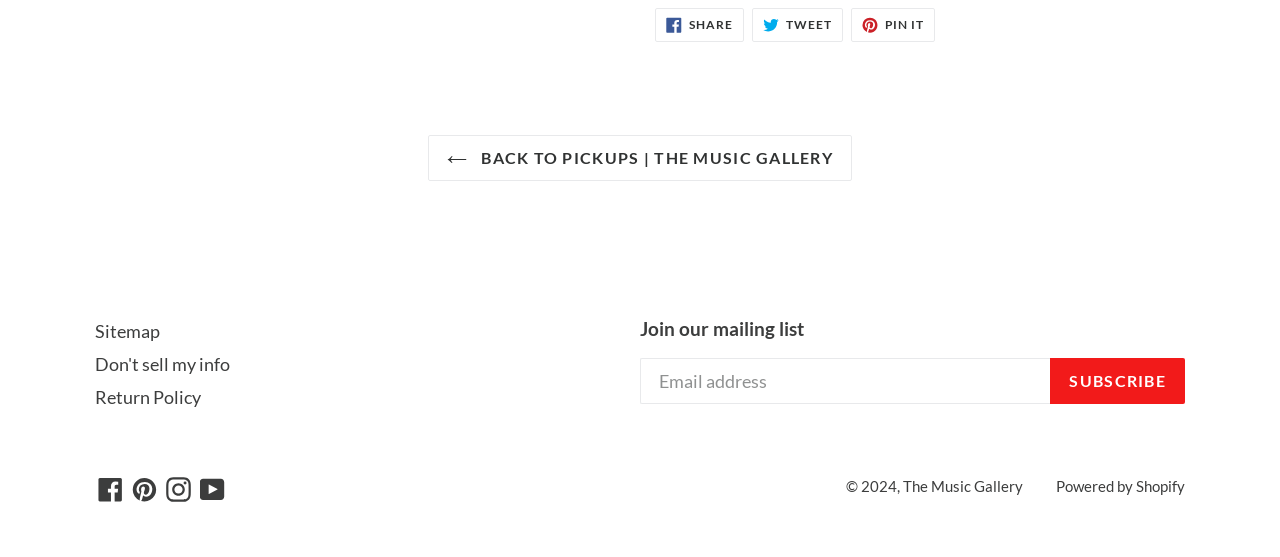Specify the bounding box coordinates of the region I need to click to perform the following instruction: "Visit the Sitemap". The coordinates must be four float numbers in the range of 0 to 1, i.e., [left, top, right, bottom].

[0.074, 0.575, 0.125, 0.614]